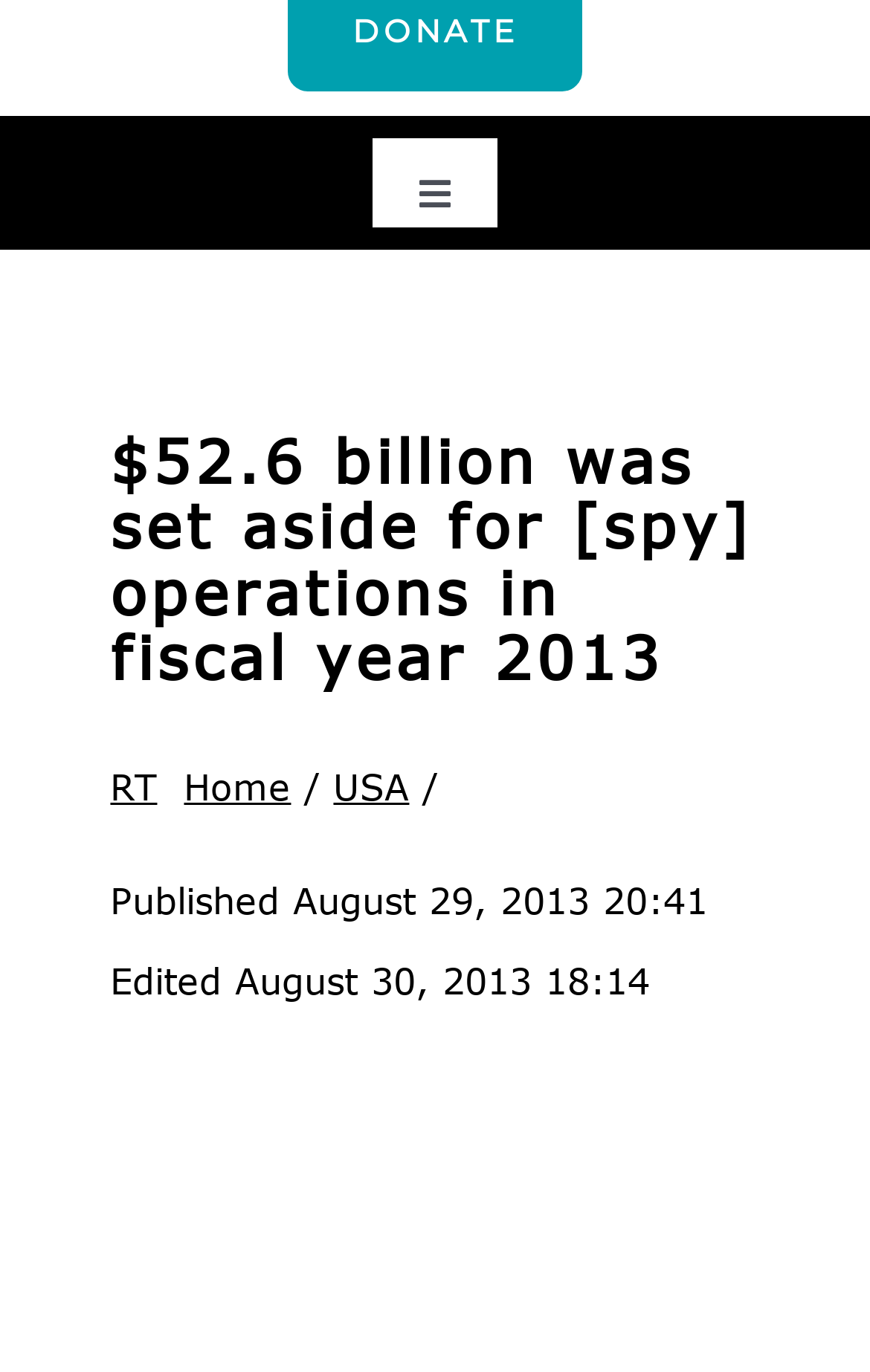How many links are there in the top navigation?
Answer the question using a single word or phrase, according to the image.

3